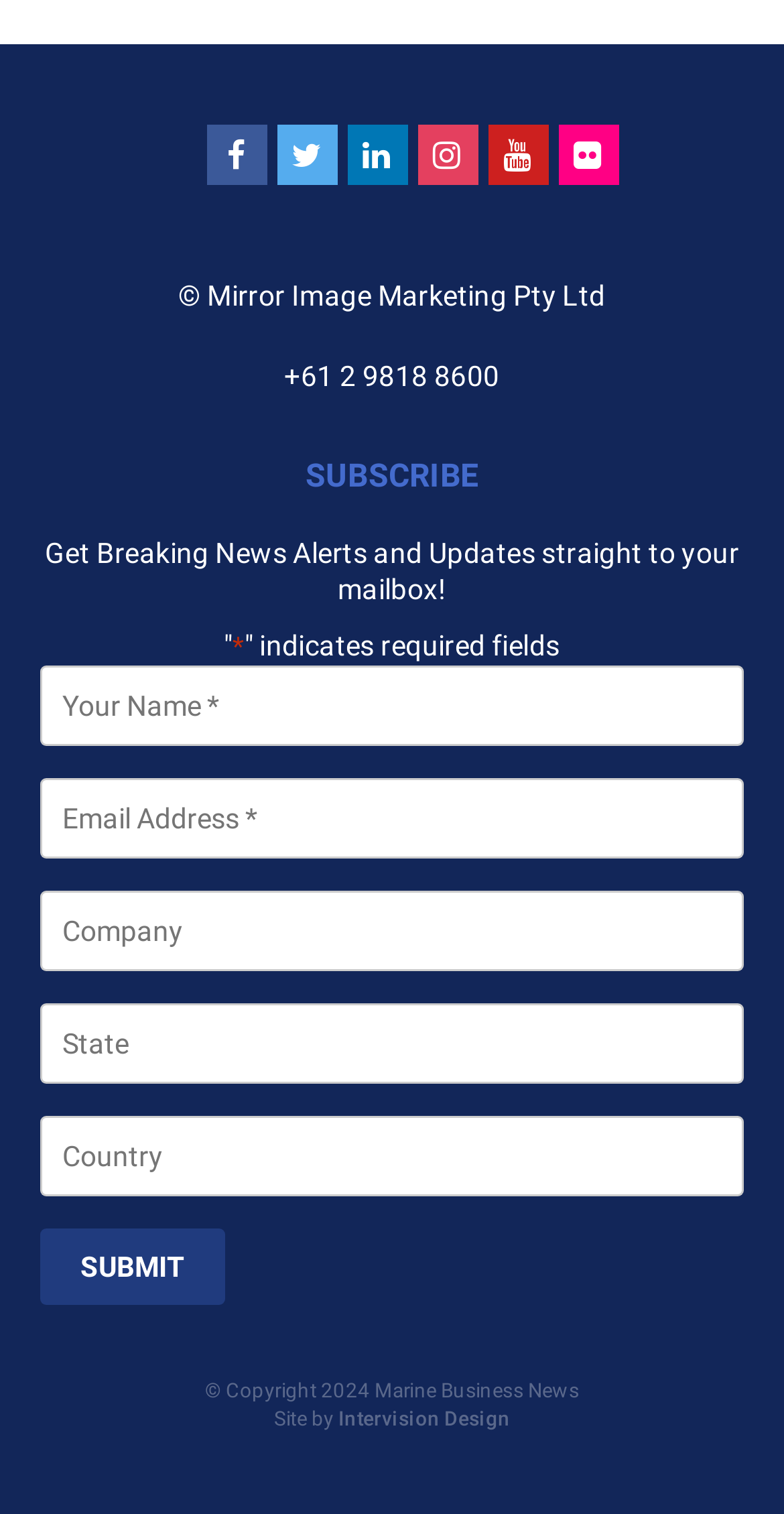Identify the bounding box for the UI element that is described as follows: "name="input_4" placeholder="Country"".

[0.051, 0.738, 0.949, 0.791]